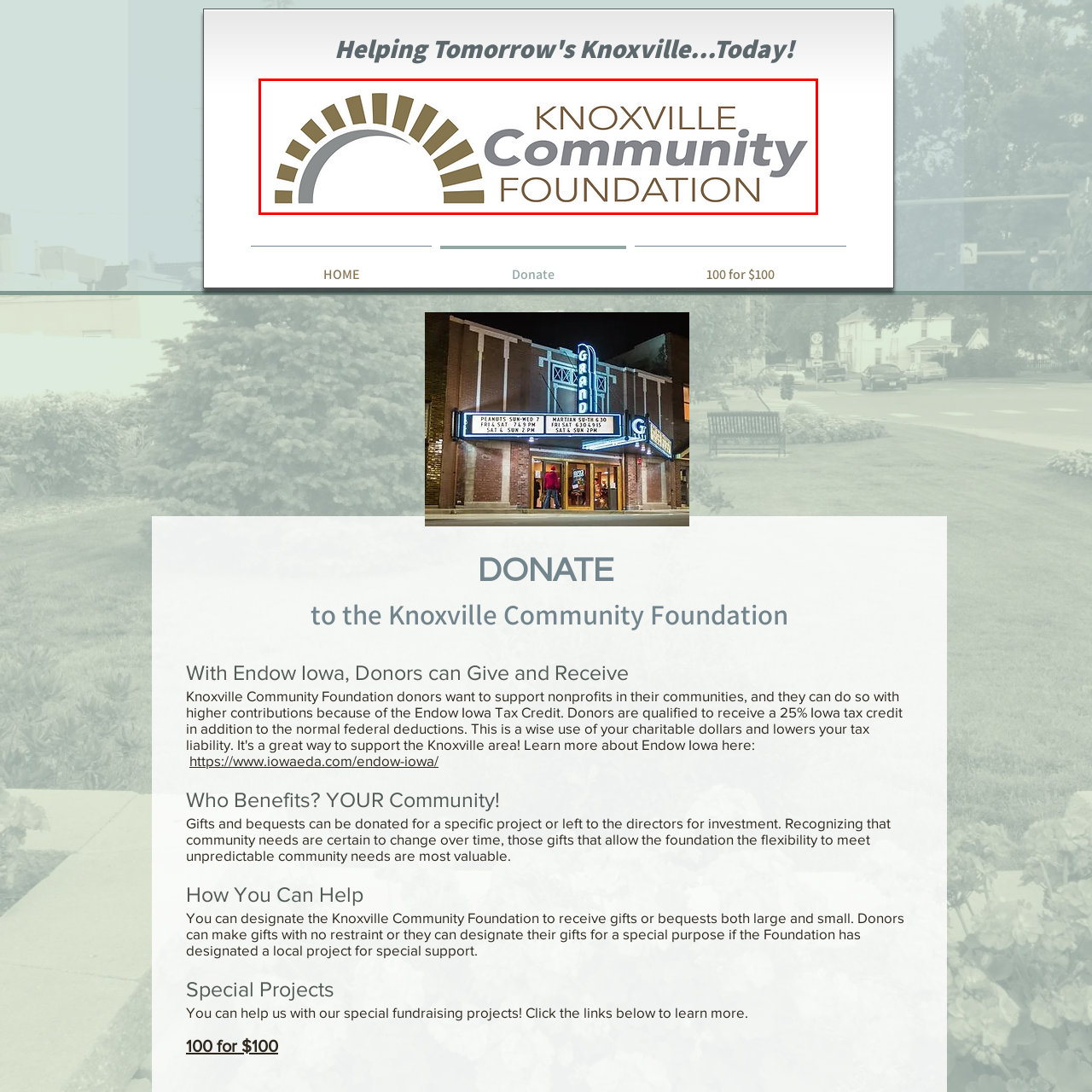Thoroughly describe the scene captured inside the red-bordered section of the image.

The image features the logo of the Knoxville Community Foundation, prominently displaying the name in a stylish, modern font. The logo incorporates an arch design in warm, earthy tones that symbolizes support and unity, with "Knoxville" written in bold letters above the word "Community," which is styled in a slightly lighter hue for contrast. The word "FOUNDATION" is positioned below in a neutral tone, emphasizing the organization's mission to bolster community initiatives and projects in Knoxville. This visual representation reflects the foundation's commitment to fostering local growth and enhancing community resources.